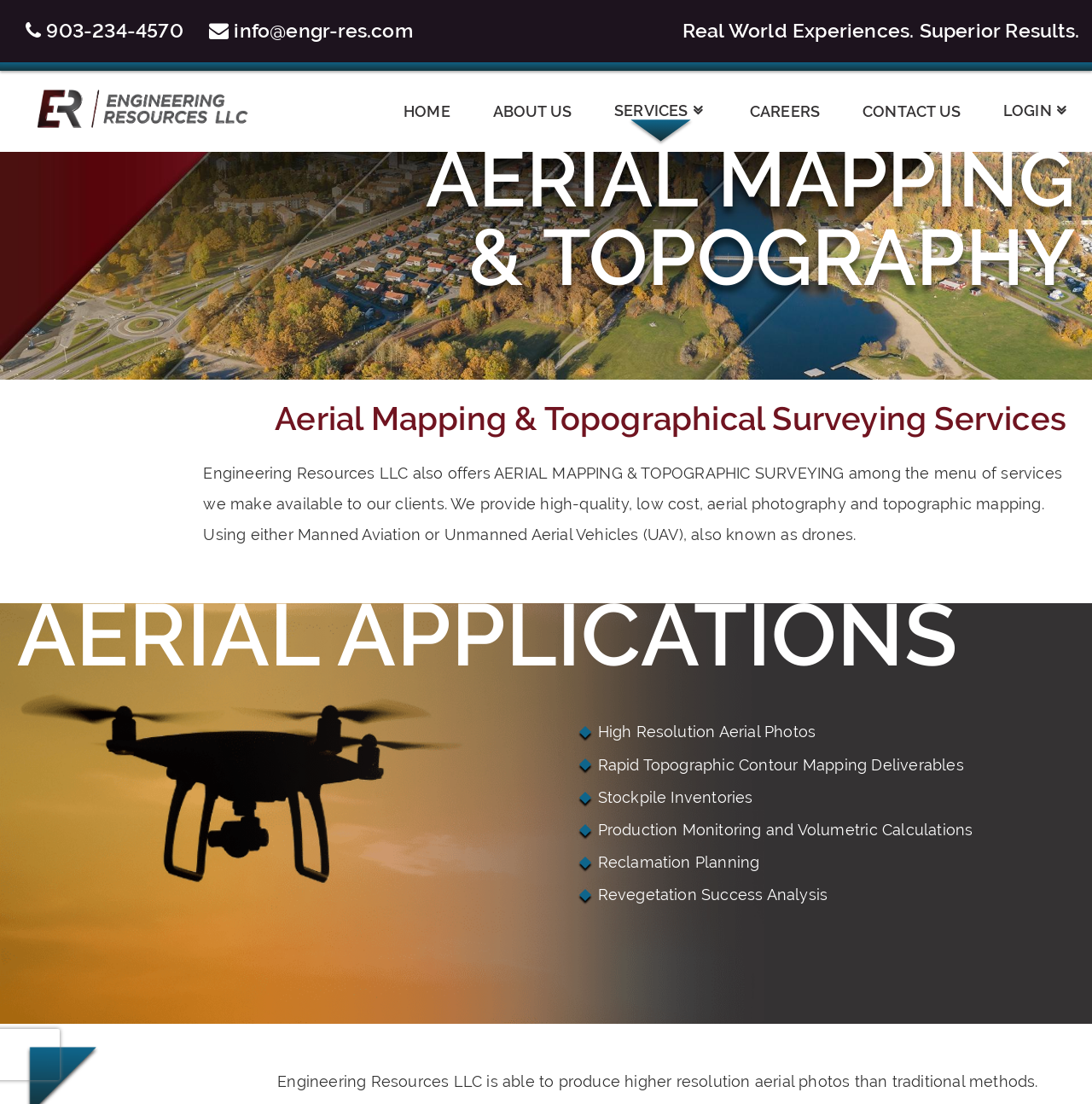Locate the bounding box of the UI element defined by this description: "info@engr-res.com". The coordinates should be given as four float numbers between 0 and 1, formatted as [left, top, right, bottom].

[0.214, 0.017, 0.378, 0.038]